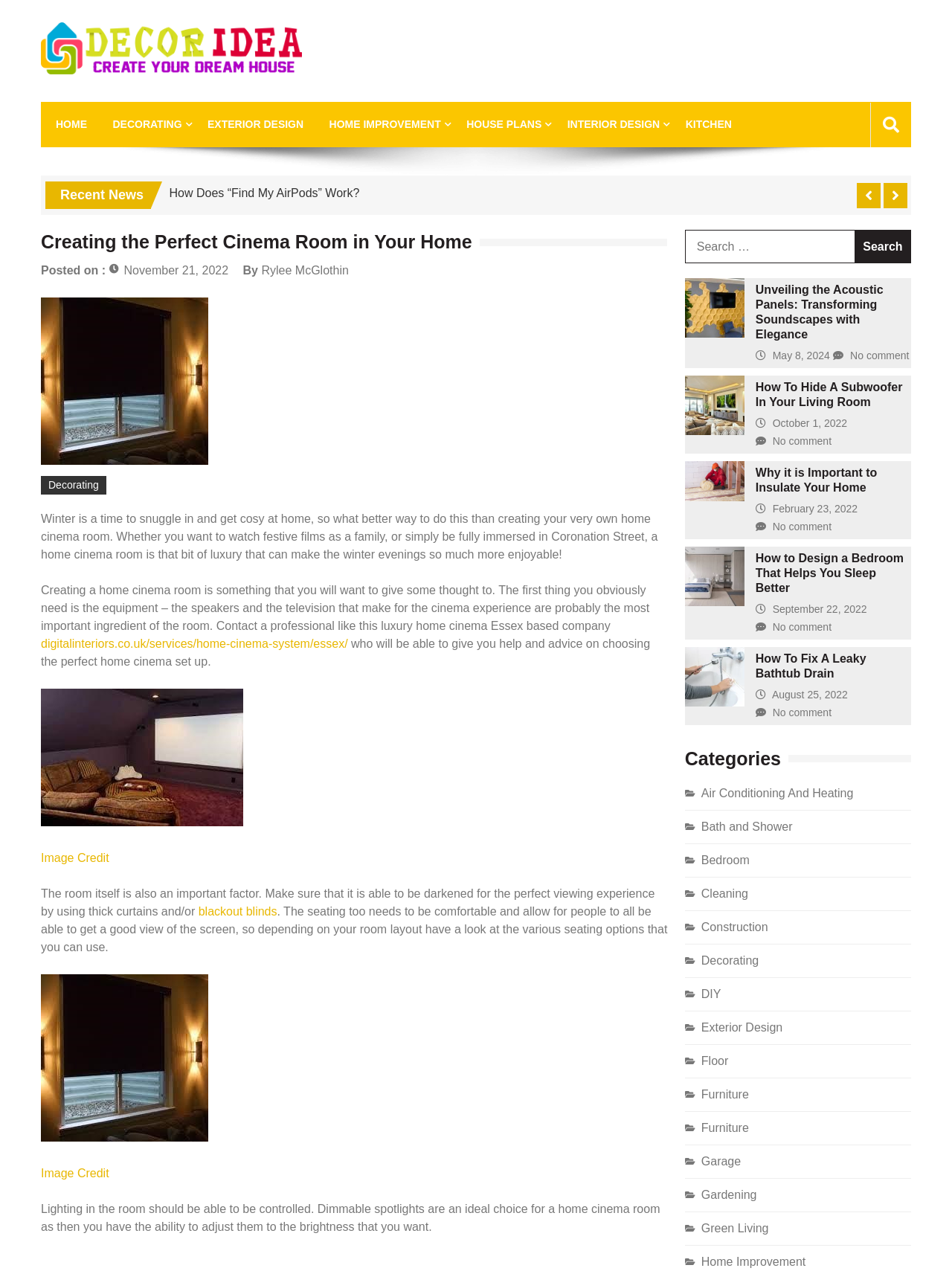Identify the bounding box of the UI element described as follows: "Air Conditioning And Heating". Provide the coordinates as four float numbers in the range of 0 to 1 [left, top, right, bottom].

[0.737, 0.619, 0.896, 0.629]